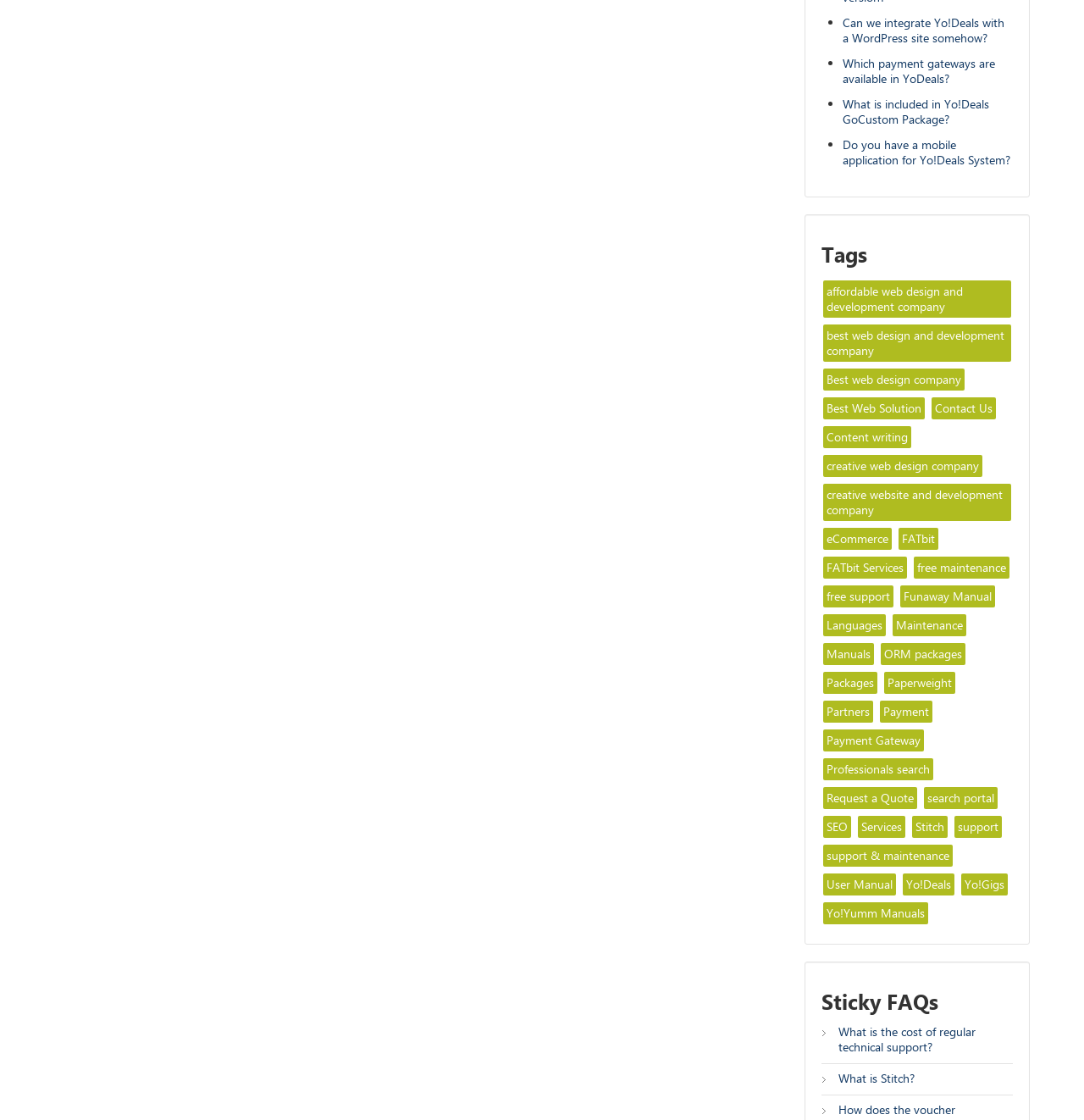Find the bounding box coordinates of the element you need to click on to perform this action: 'Click on 'Can we integrate Yo!Deals with a WordPress site somehow?''. The coordinates should be represented by four float values between 0 and 1, in the format [left, top, right, bottom].

[0.777, 0.013, 0.927, 0.041]